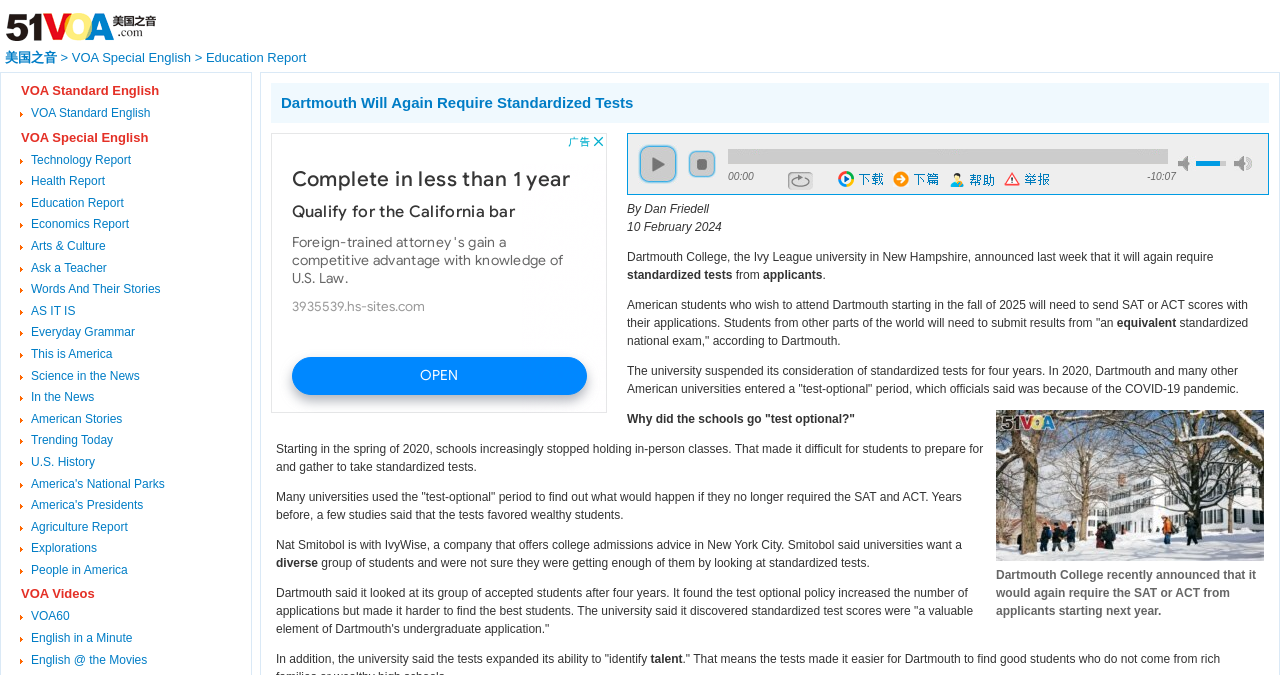Point out the bounding box coordinates of the section to click in order to follow this instruction: "click VOA Videos".

[0.016, 0.869, 0.074, 0.891]